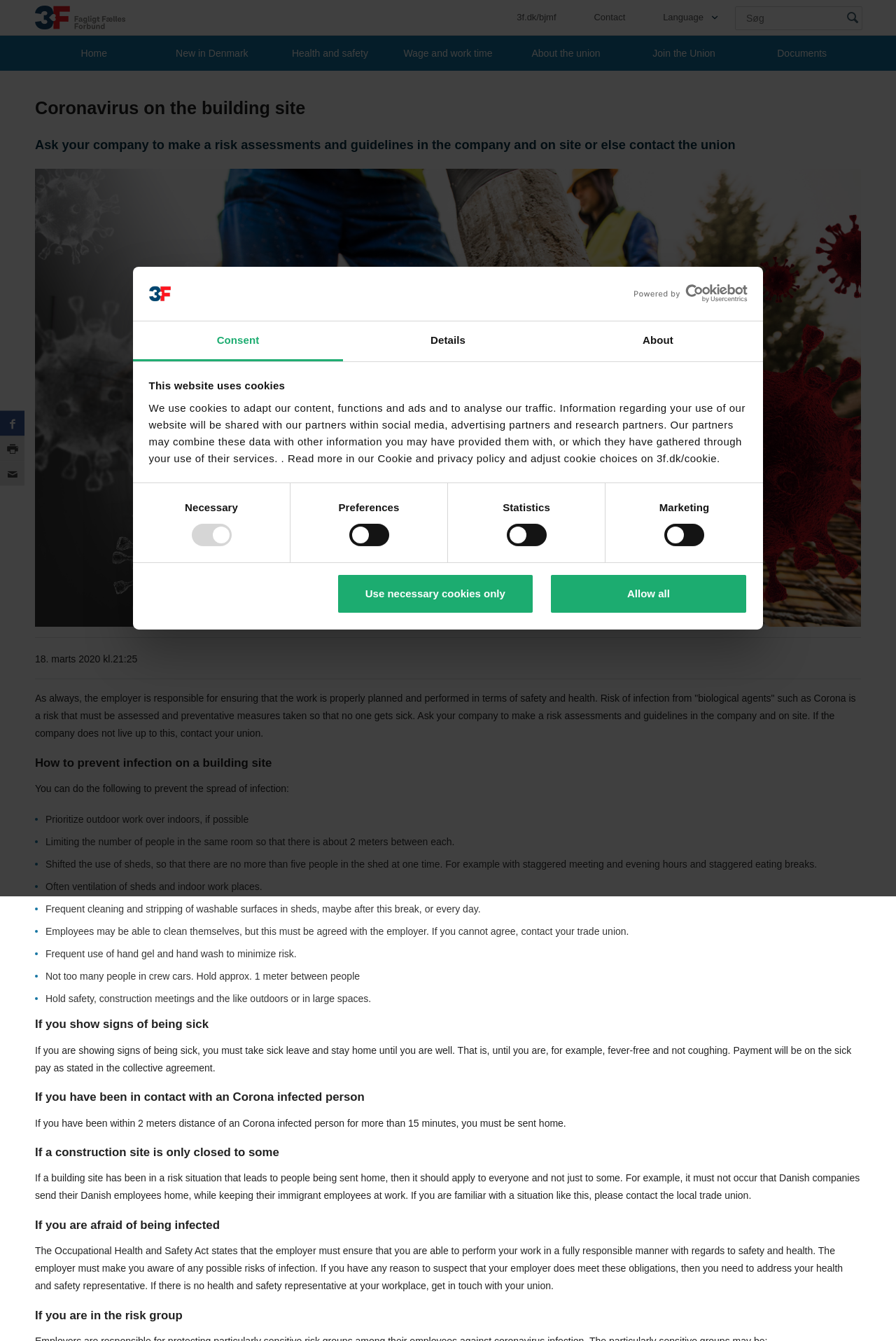Can you determine the main header of this webpage?

Coronavirus on the building site